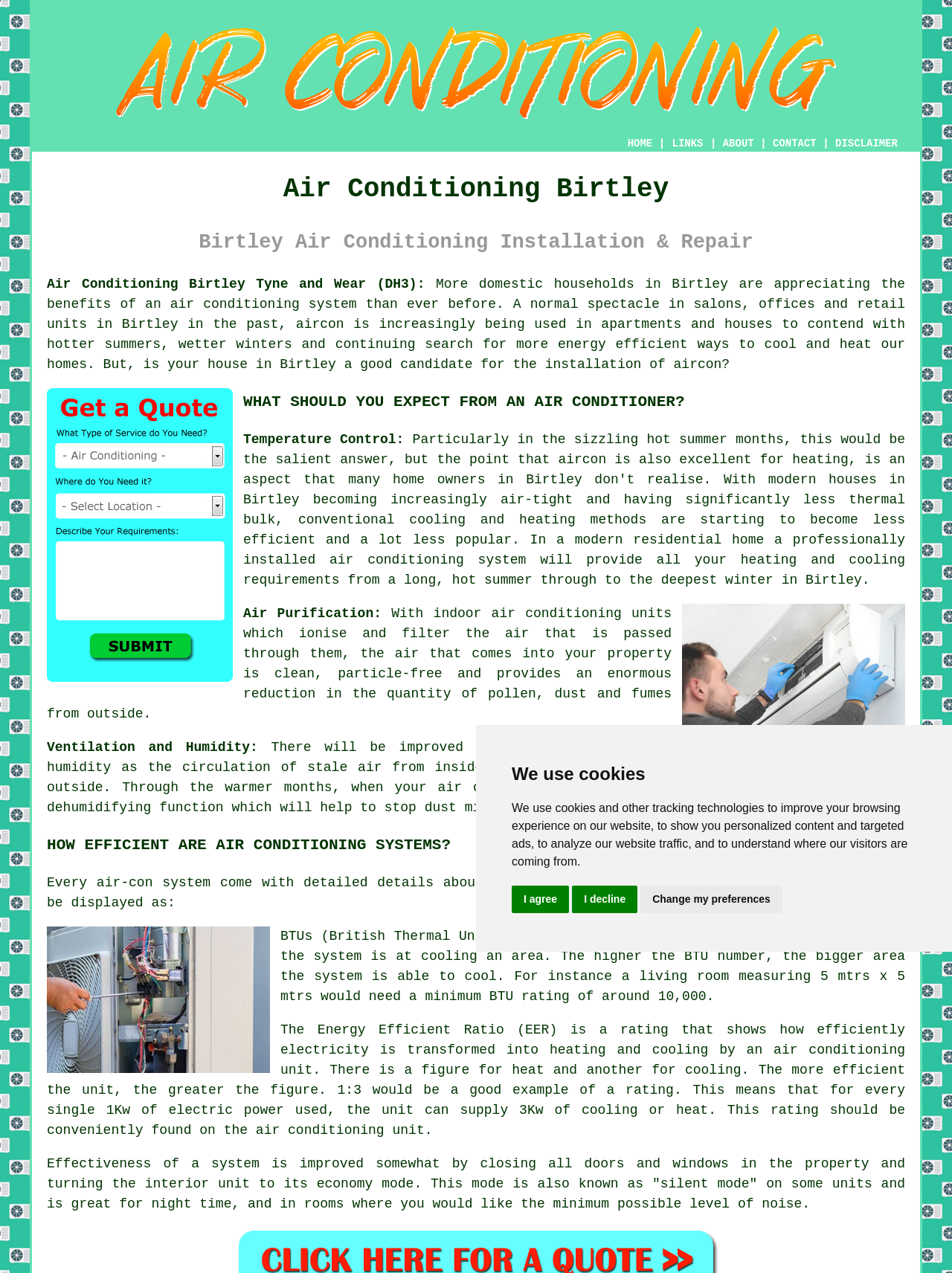With reference to the screenshot, provide a detailed response to the question below:
What is the unit of measurement for cooling and heating performance?

The webpage mentions that BTUs (British Thermal Units) give an indication of how effective an air conditioning system is at cooling an area, and the higher the BTU number, the bigger area the system can cool.